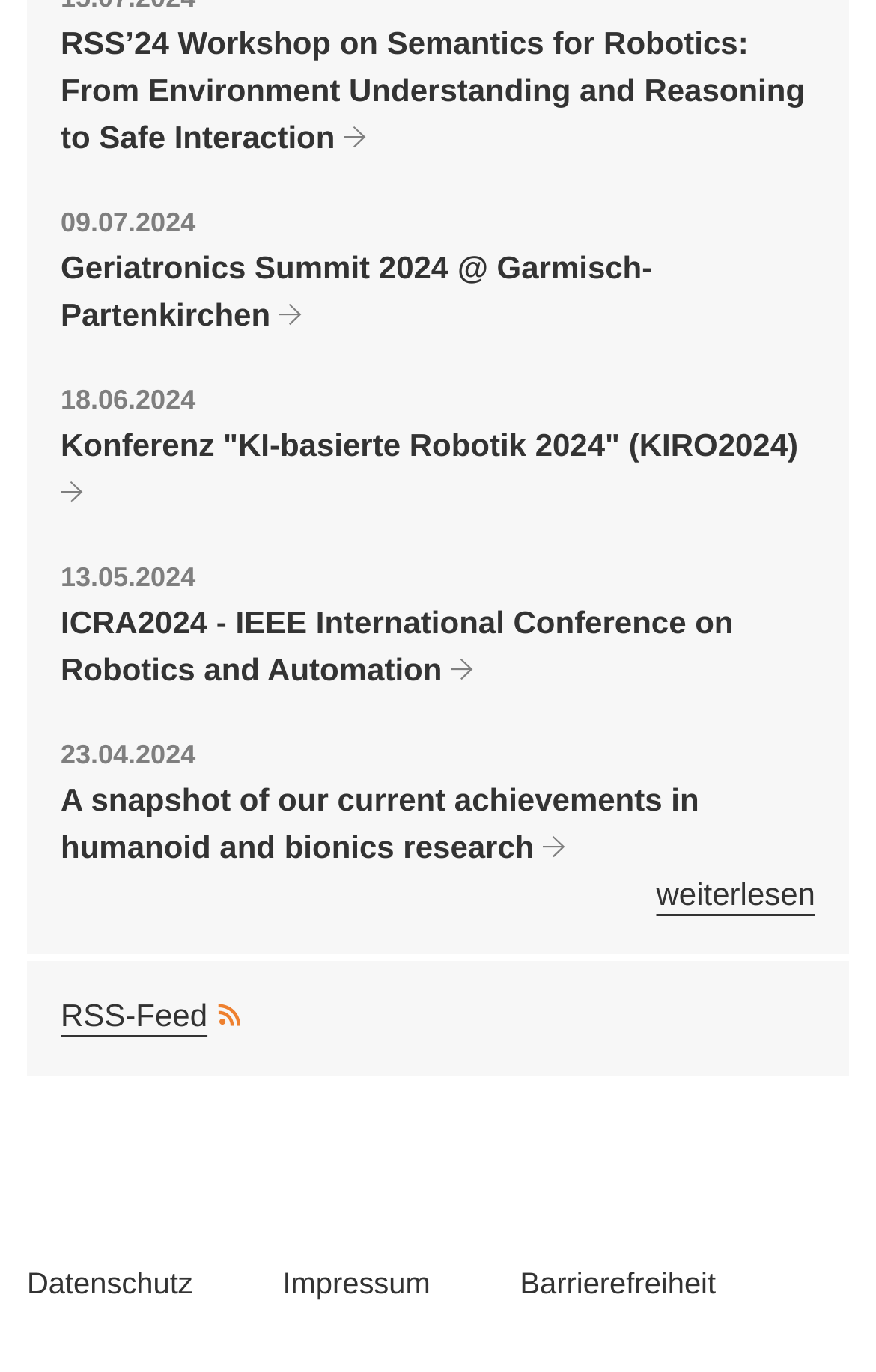Is there a link to an RSS feed?
Answer briefly with a single word or phrase based on the image.

Yes